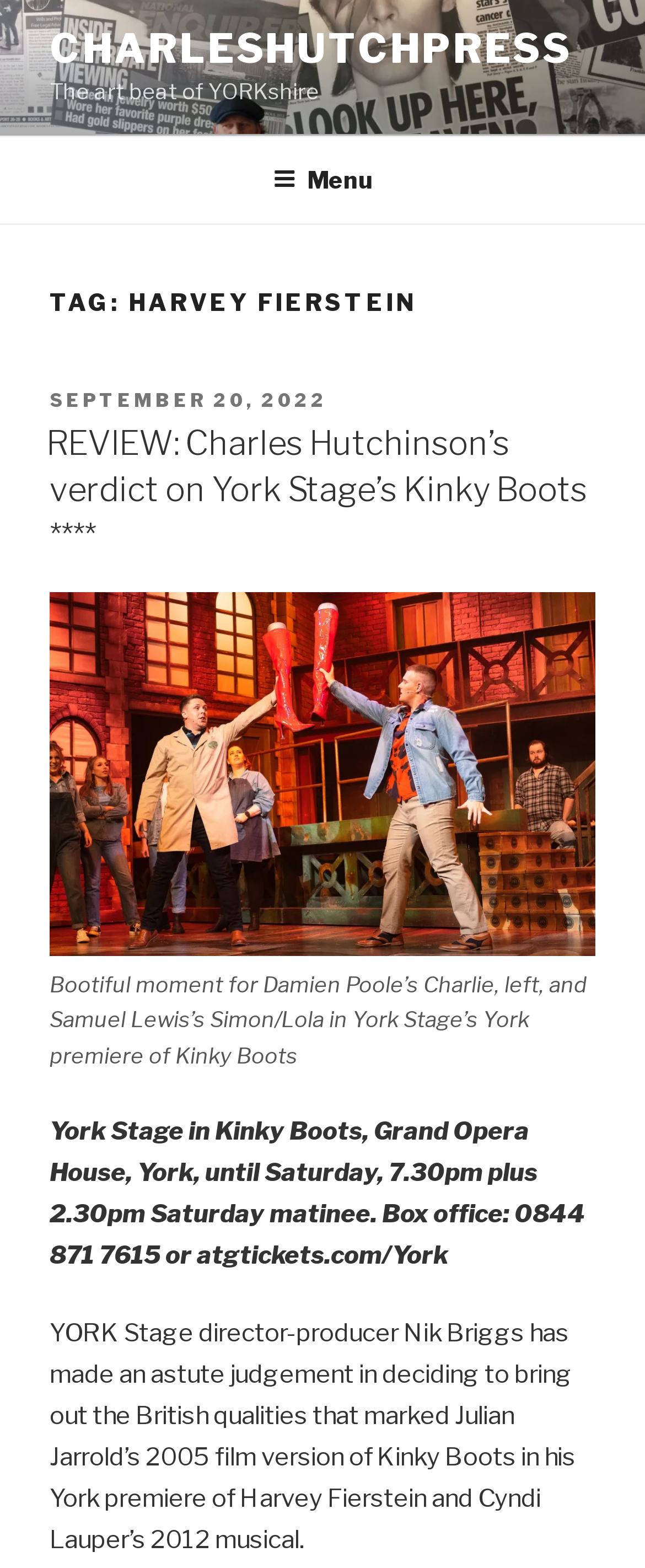Highlight the bounding box of the UI element that corresponds to this description: "September 20, 2022September 20, 2022".

[0.077, 0.248, 0.508, 0.263]